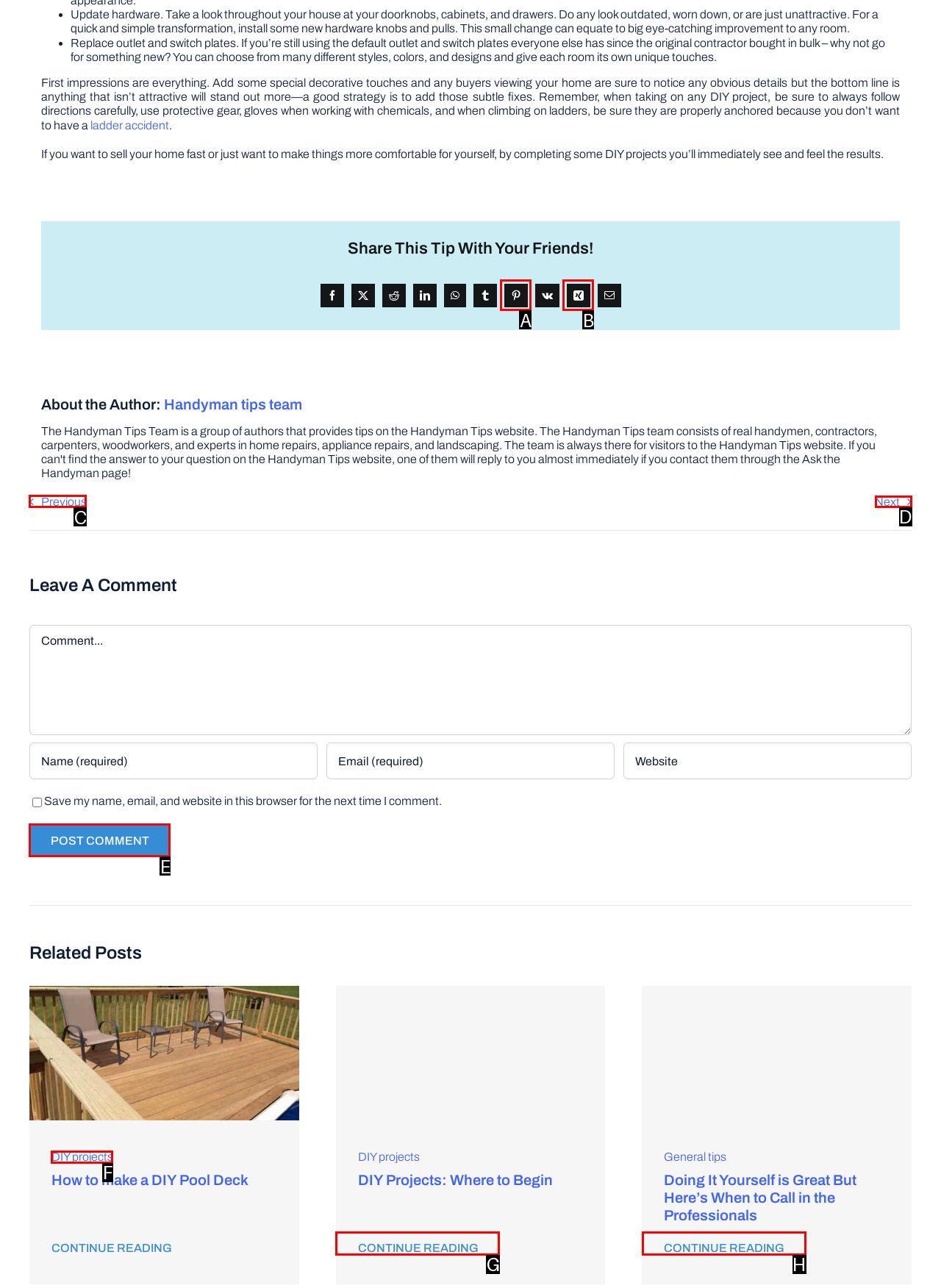For the instruction: Click on the 'Next' button, which HTML element should be clicked?
Respond with the letter of the appropriate option from the choices given.

D